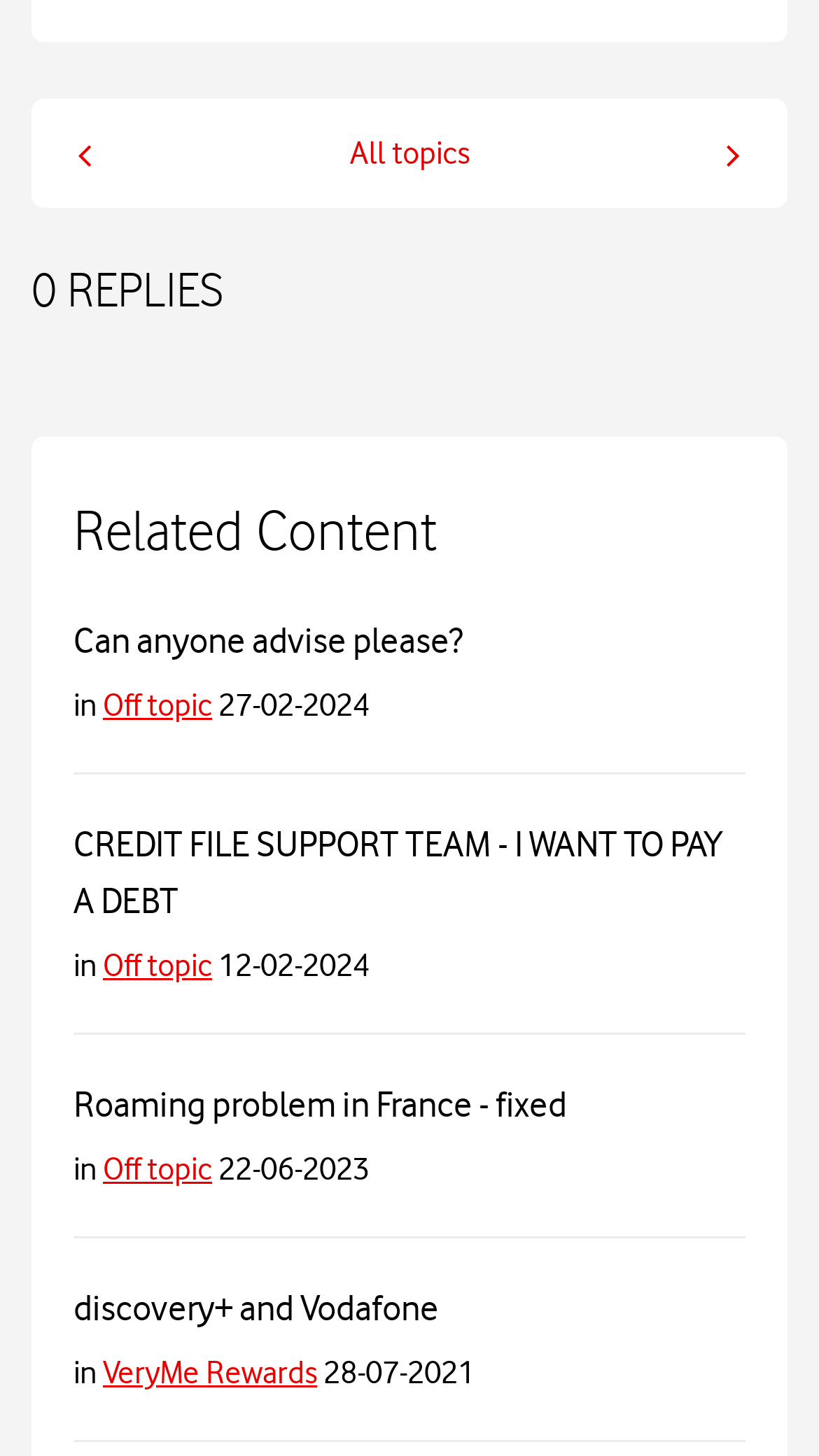Please reply to the following question with a single word or a short phrase:
How many replies does the first topic have?

0